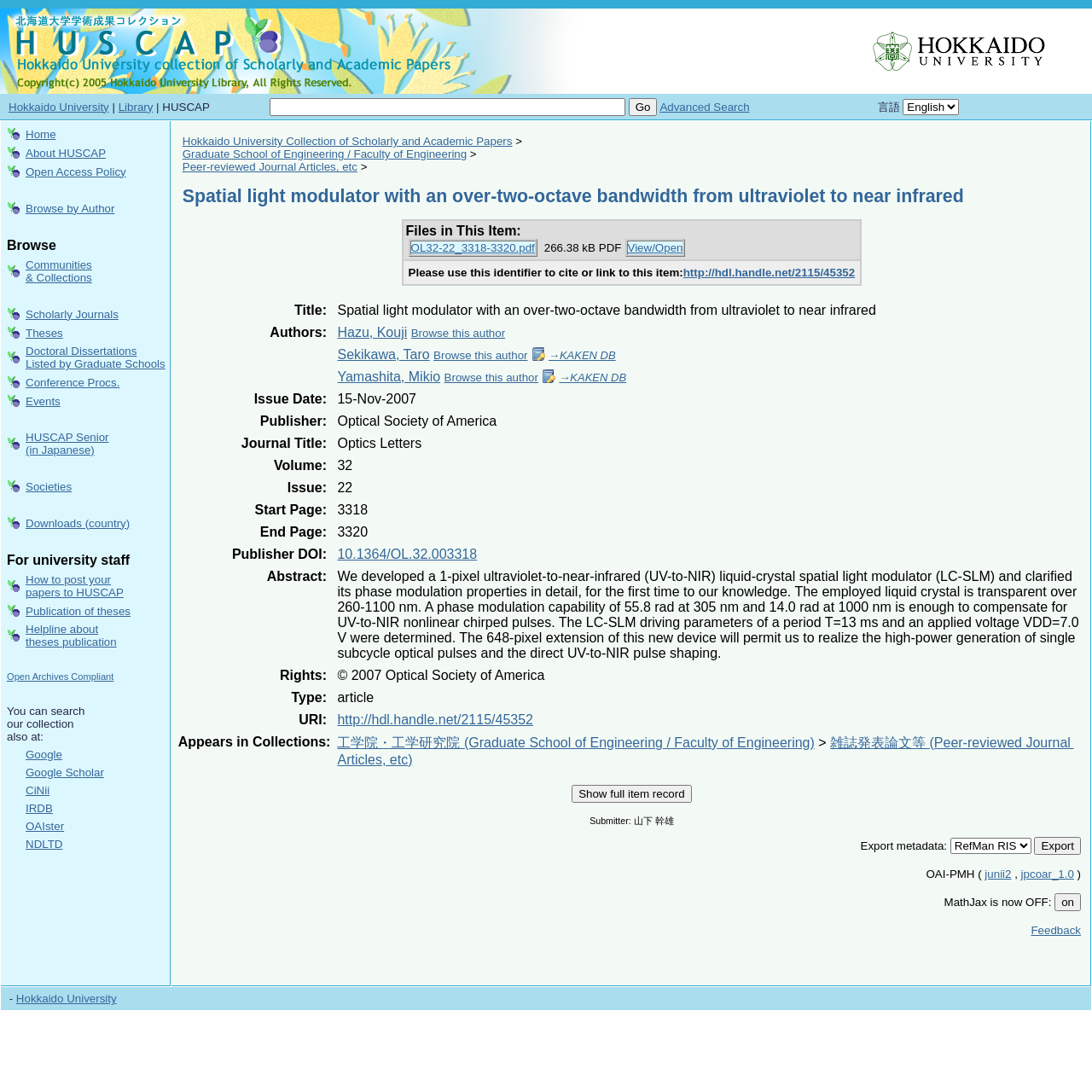What is the last item in the list of categories?
Based on the image, give a concise answer in the form of a single word or short phrase.

HUSCAP Senior (in Japanese)